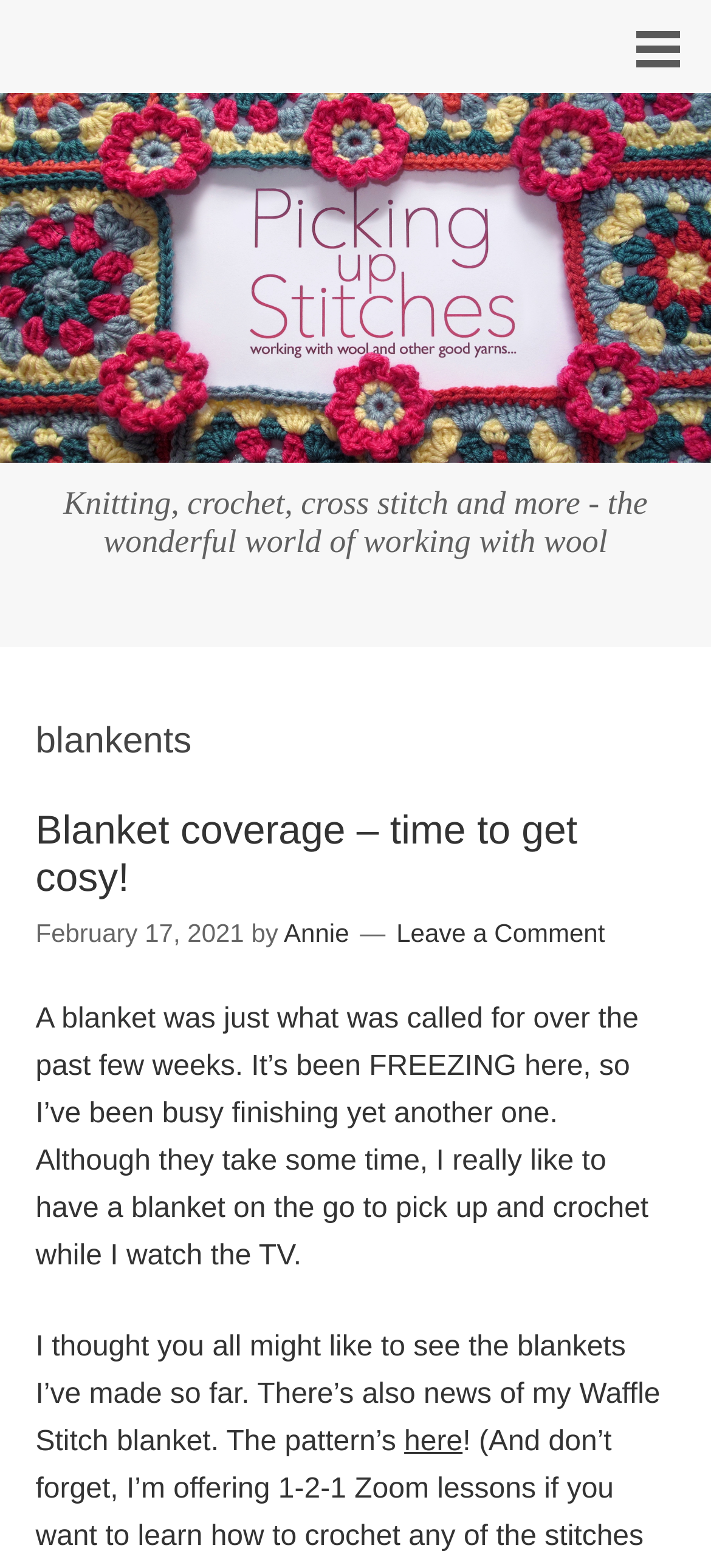Please provide a comprehensive answer to the question based on the screenshot: What is the main topic of this webpage?

Based on the webpage content, I can see that the main topic is related to knitting, crochet, and other crafts involving wool. The heading 'Knitting, crochet, cross stitch and more - the wonderful world of working with wool' suggests that the webpage is about sharing experiences, tutorials, or projects related to these crafts.